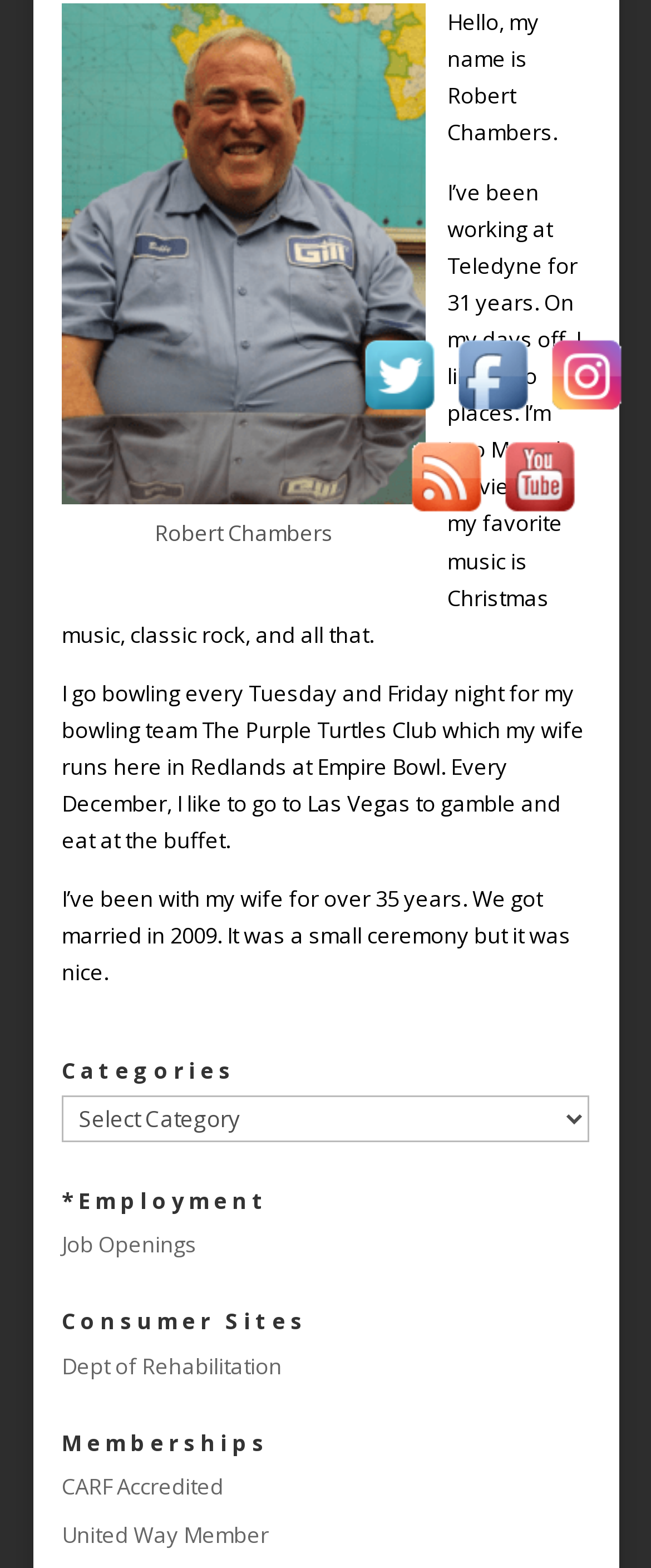Find the bounding box of the element with the following description: "title="Check Our Feed"". The coordinates must be four float numbers between 0 and 1, formatted as [left, top, right, bottom].

[0.613, 0.319, 0.756, 0.338]